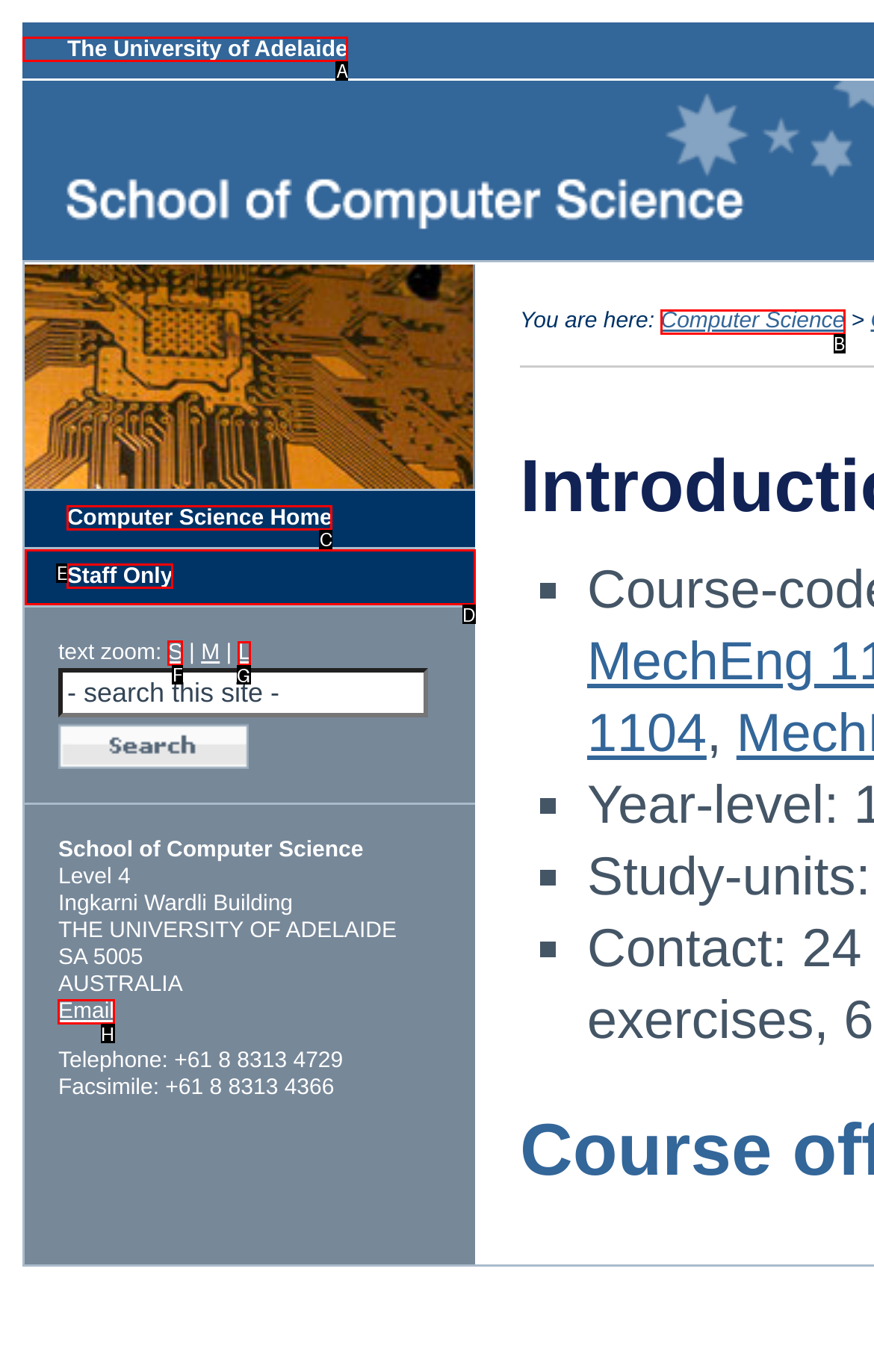Identify the HTML element I need to click to complete this task: Click the 'S' link to zoom in Provide the option's letter from the available choices.

F